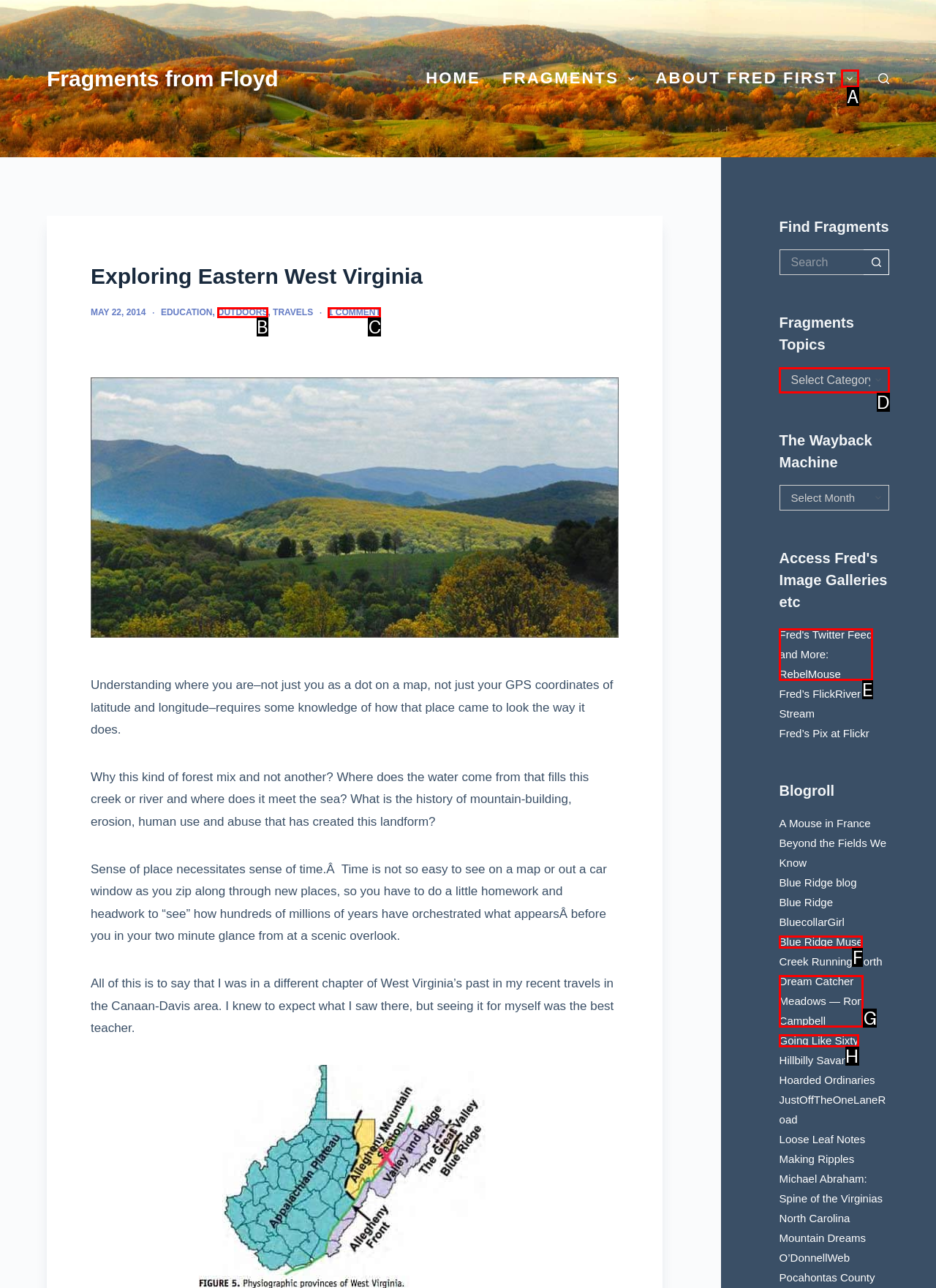Given the description: 1 Comment, pick the option that matches best and answer with the corresponding letter directly.

C